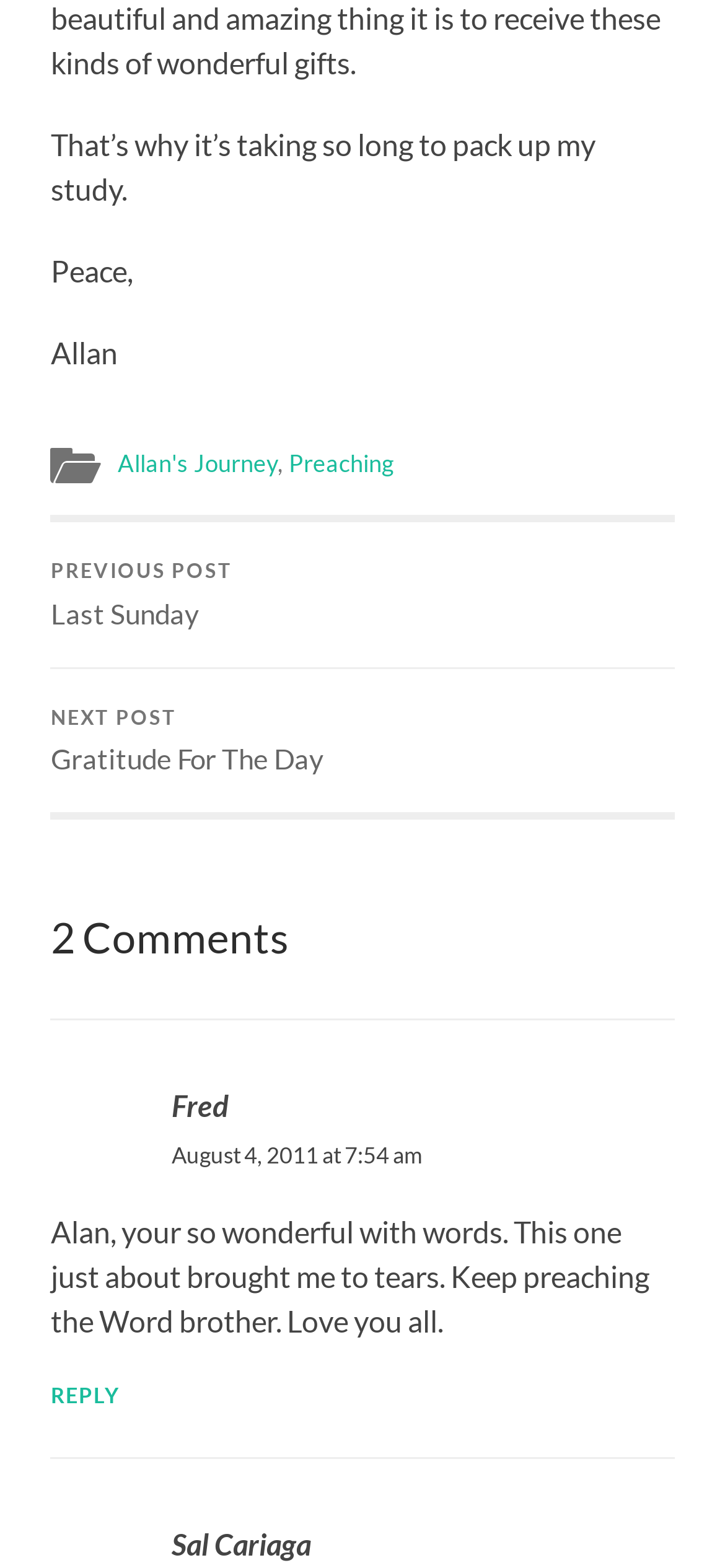Please give a short response to the question using one word or a phrase:
Who is the second commenter?

Sal Cariaga